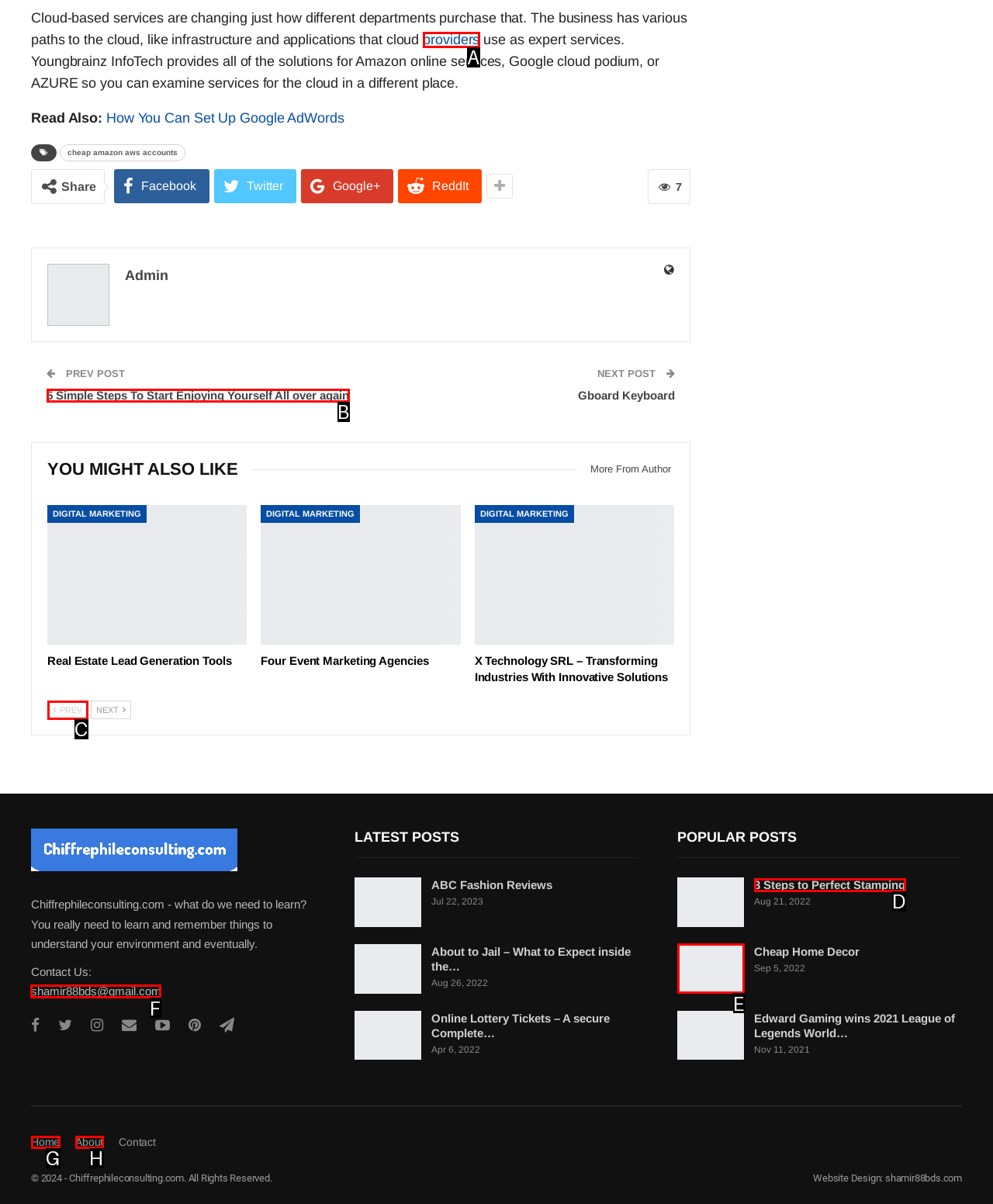Determine which HTML element I should select to execute the task: Contact us through email
Reply with the corresponding option's letter from the given choices directly.

F